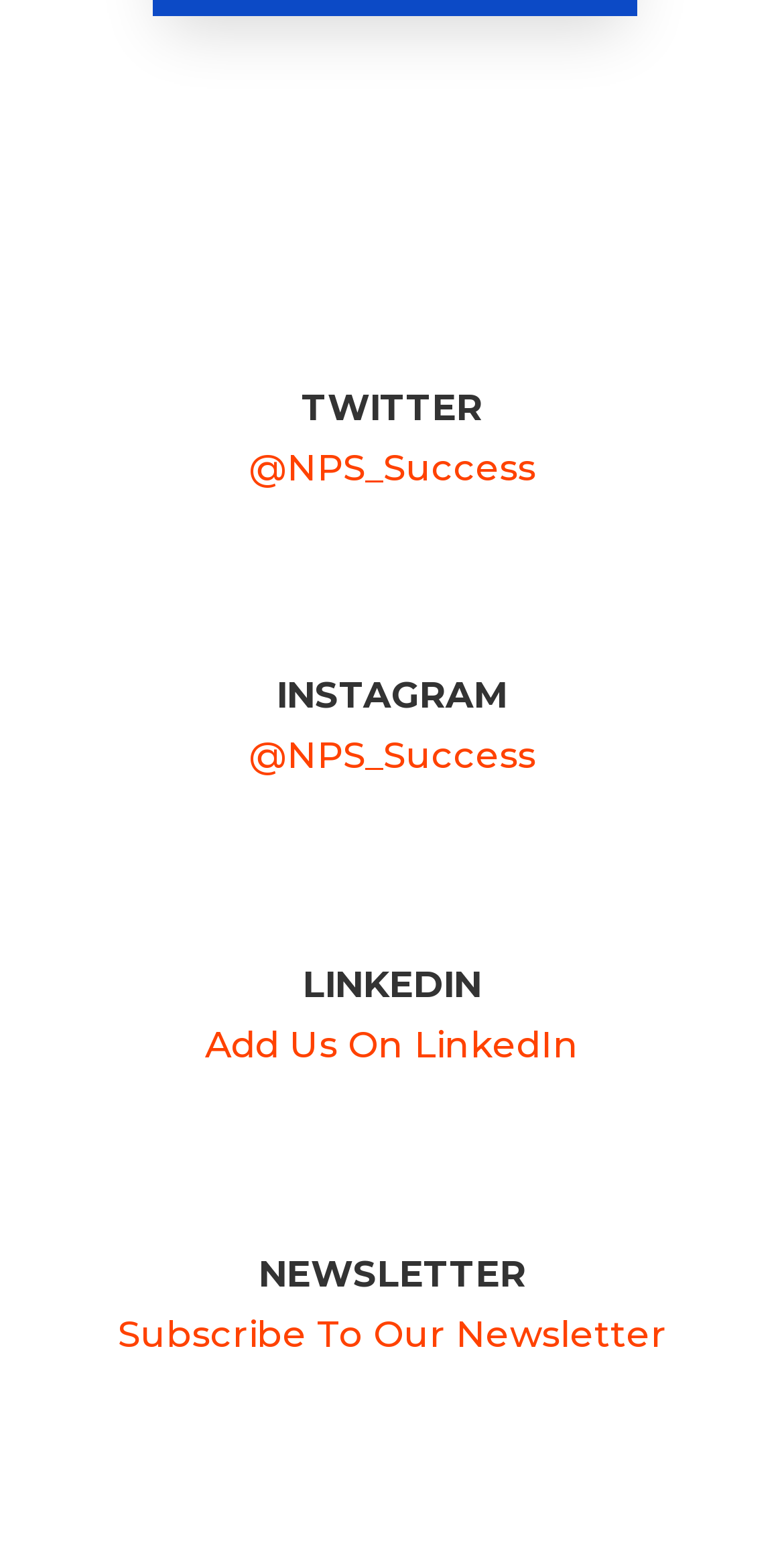Provide the bounding box coordinates for the UI element that is described by this text: "". The coordinates should be in the form of four float numbers between 0 and 1: [left, top, right, bottom].

[0.454, 0.723, 0.546, 0.764]